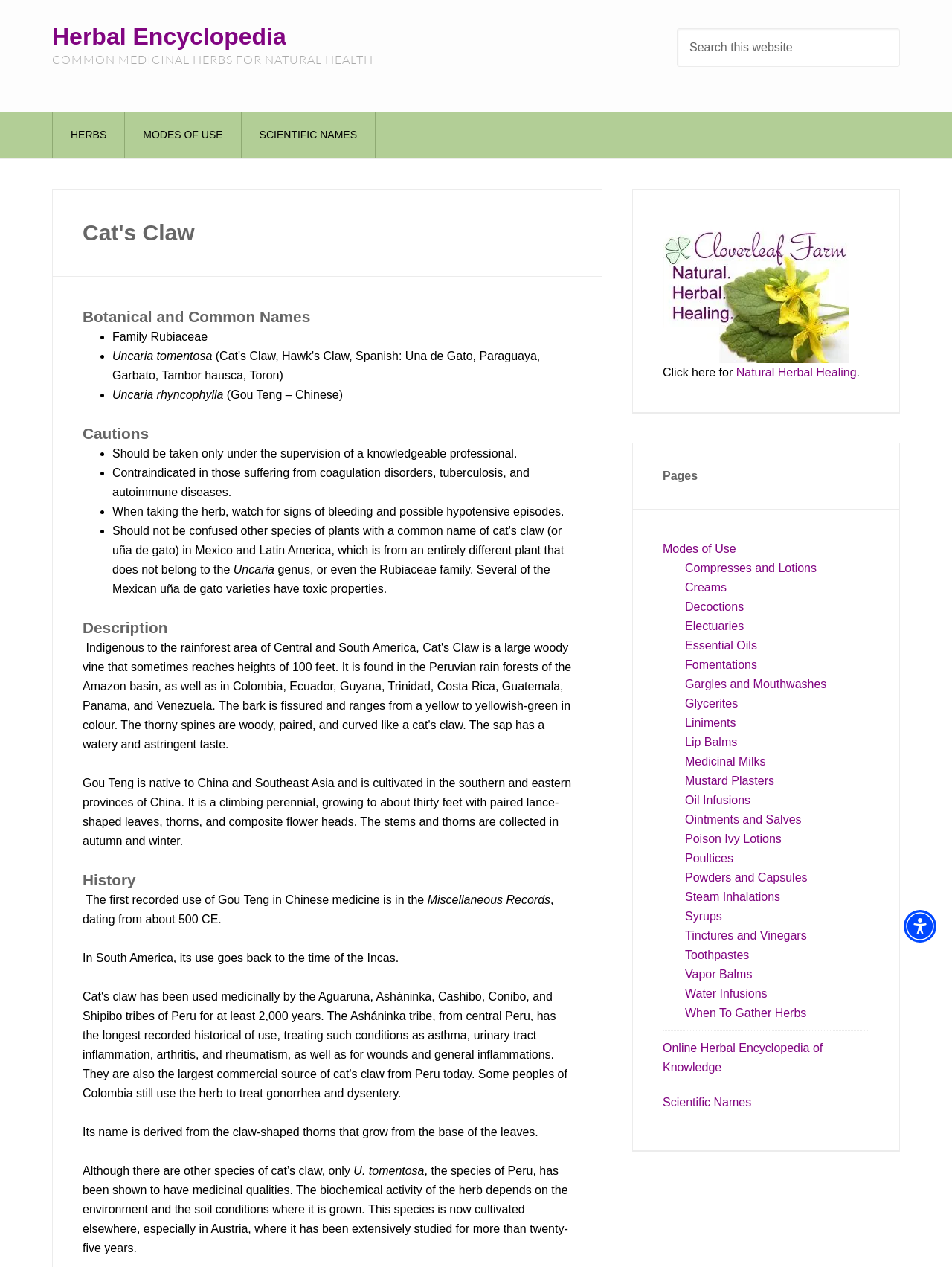Determine the bounding box coordinates for the element that should be clicked to follow this instruction: "Track shipment". The coordinates should be given as four float numbers between 0 and 1, in the format [left, top, right, bottom].

None